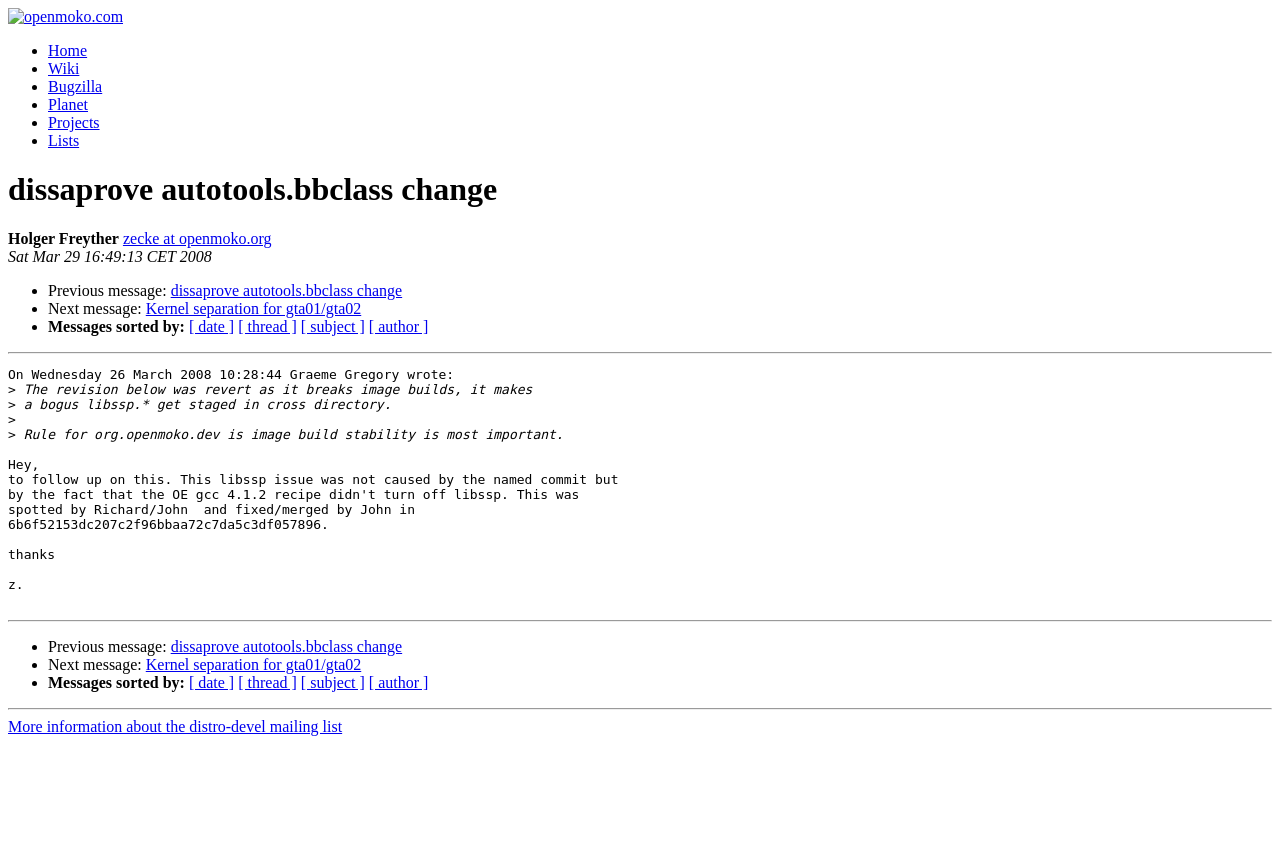What is the website's logo?
Please analyze the image and answer the question with as much detail as possible.

The website's logo is an image located at the top left corner of the webpage, with a bounding box coordinate of [0.006, 0.009, 0.096, 0.031]. It is an image with the text 'openmoko.com'.